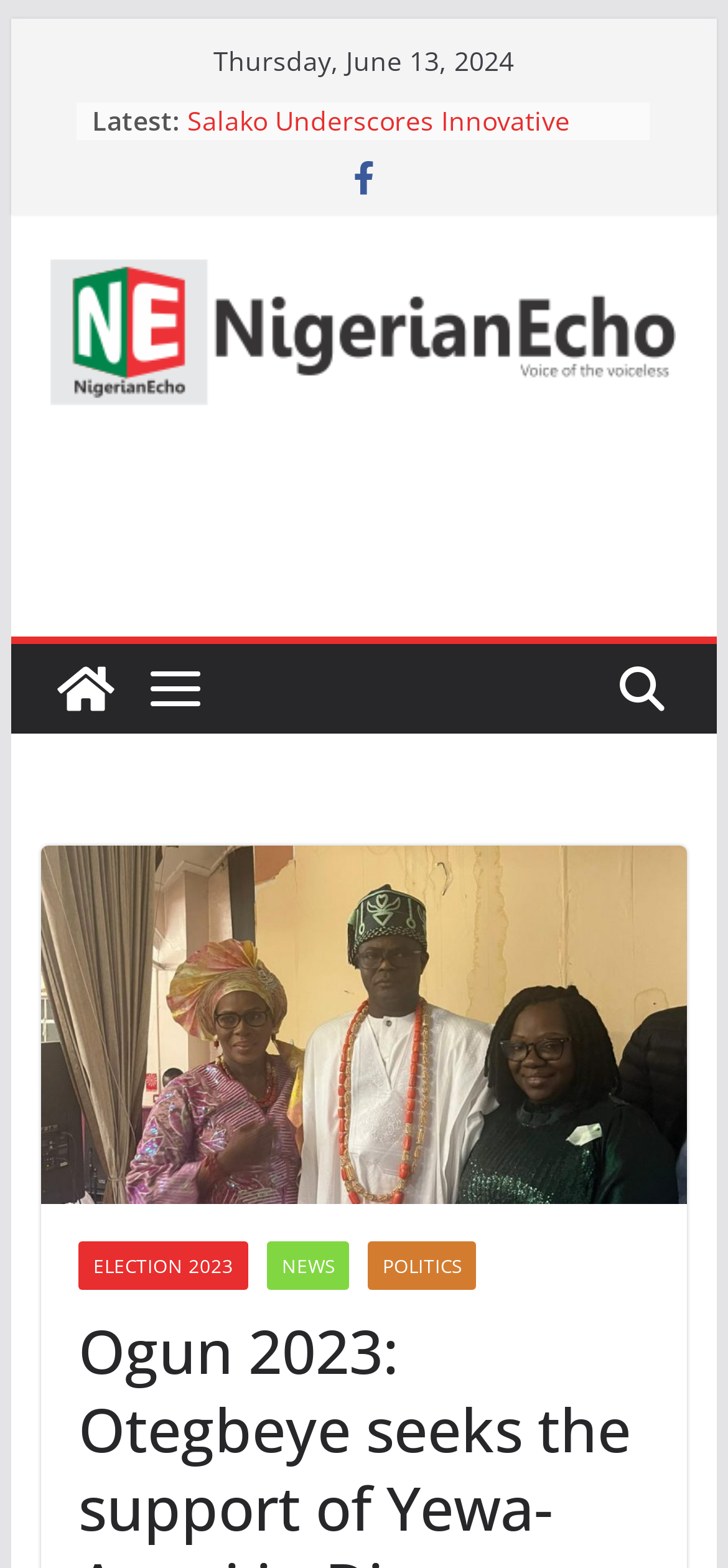Identify the bounding box coordinates of the section that should be clicked to achieve the task described: "Check the NEWS section".

[0.366, 0.792, 0.479, 0.823]